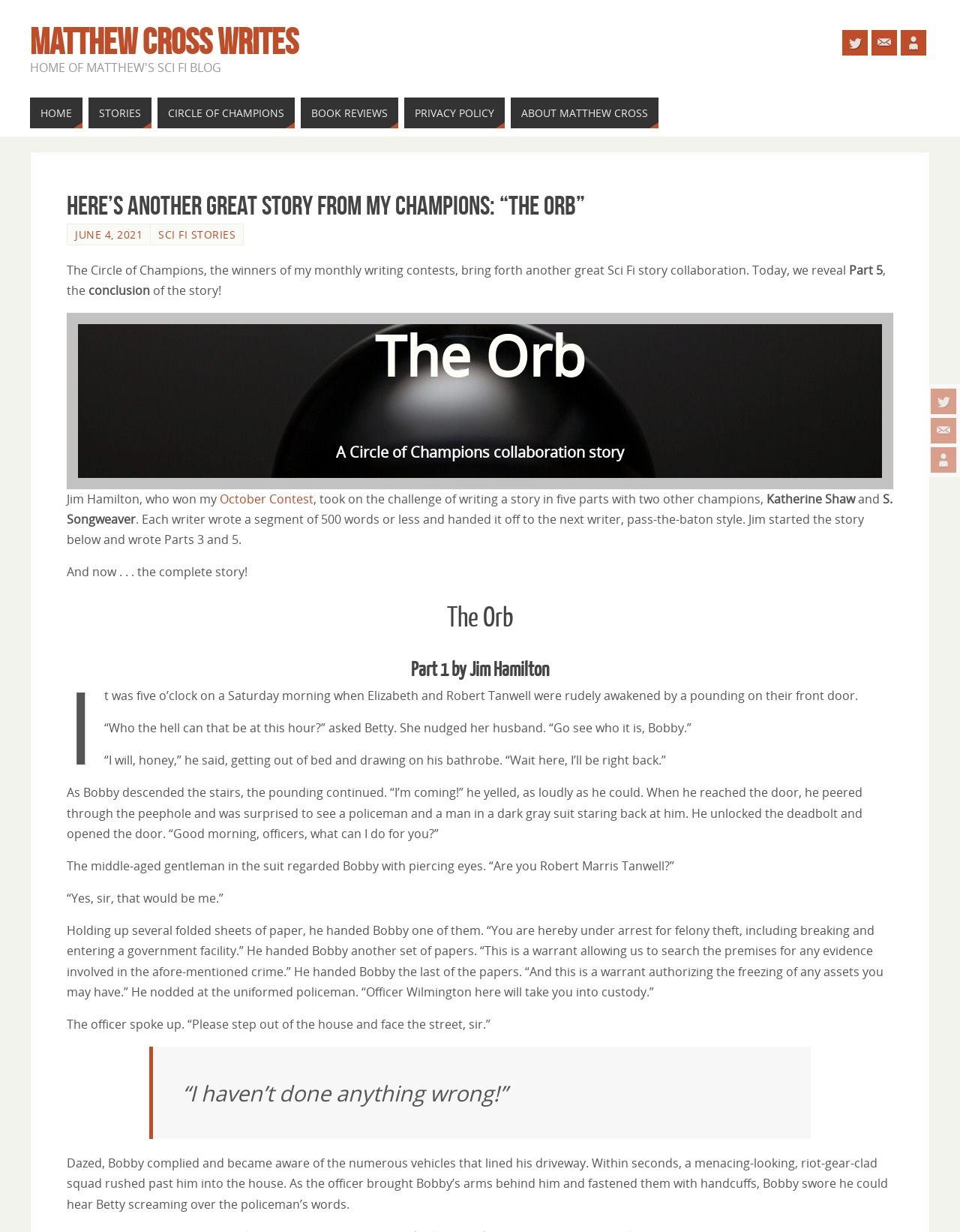Please predict the bounding box coordinates of the element's region where a click is necessary to complete the following instruction: "Visit the SCI FI STORIES page". The coordinates should be represented by four float numbers between 0 and 1, i.e., [left, top, right, bottom].

[0.165, 0.185, 0.245, 0.196]